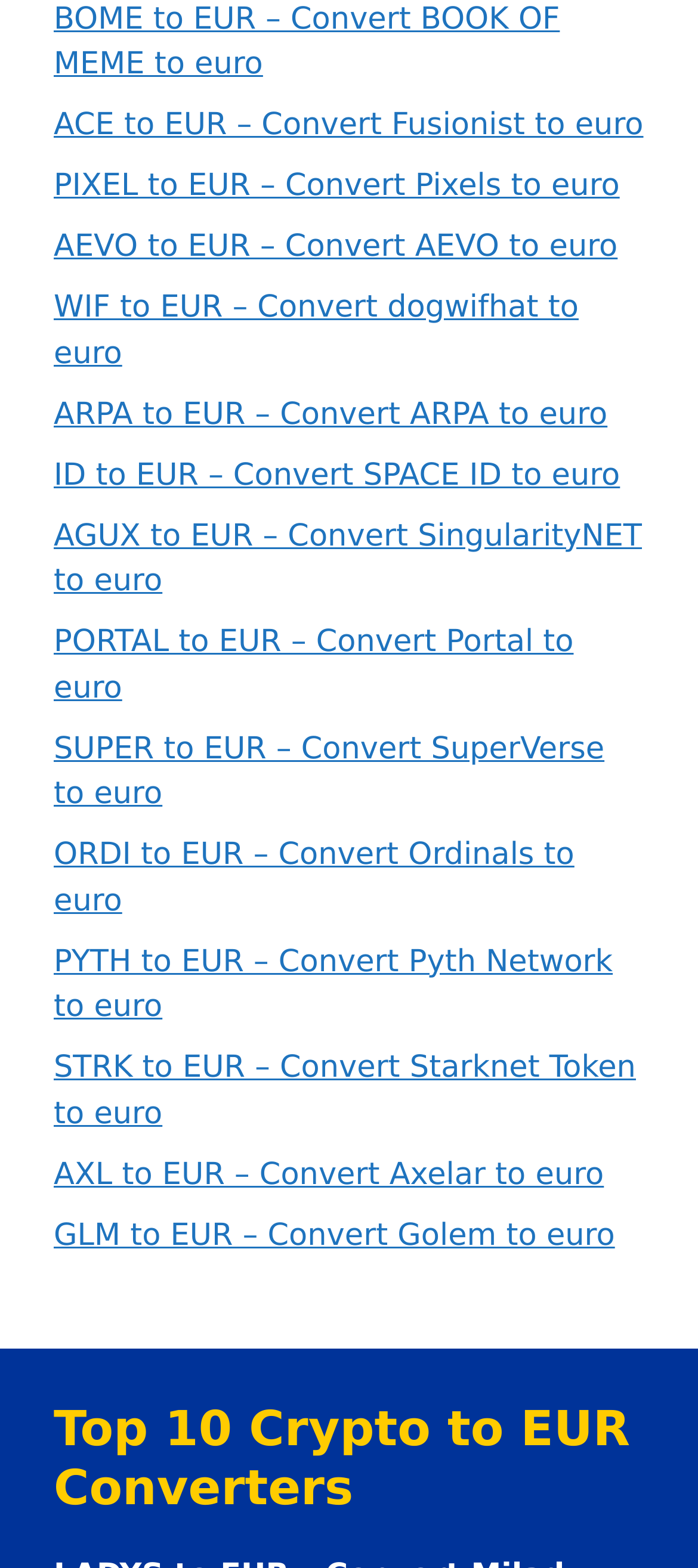Answer the following query concisely with a single word or phrase:
What is the topmost conversion option?

BOME to EUR